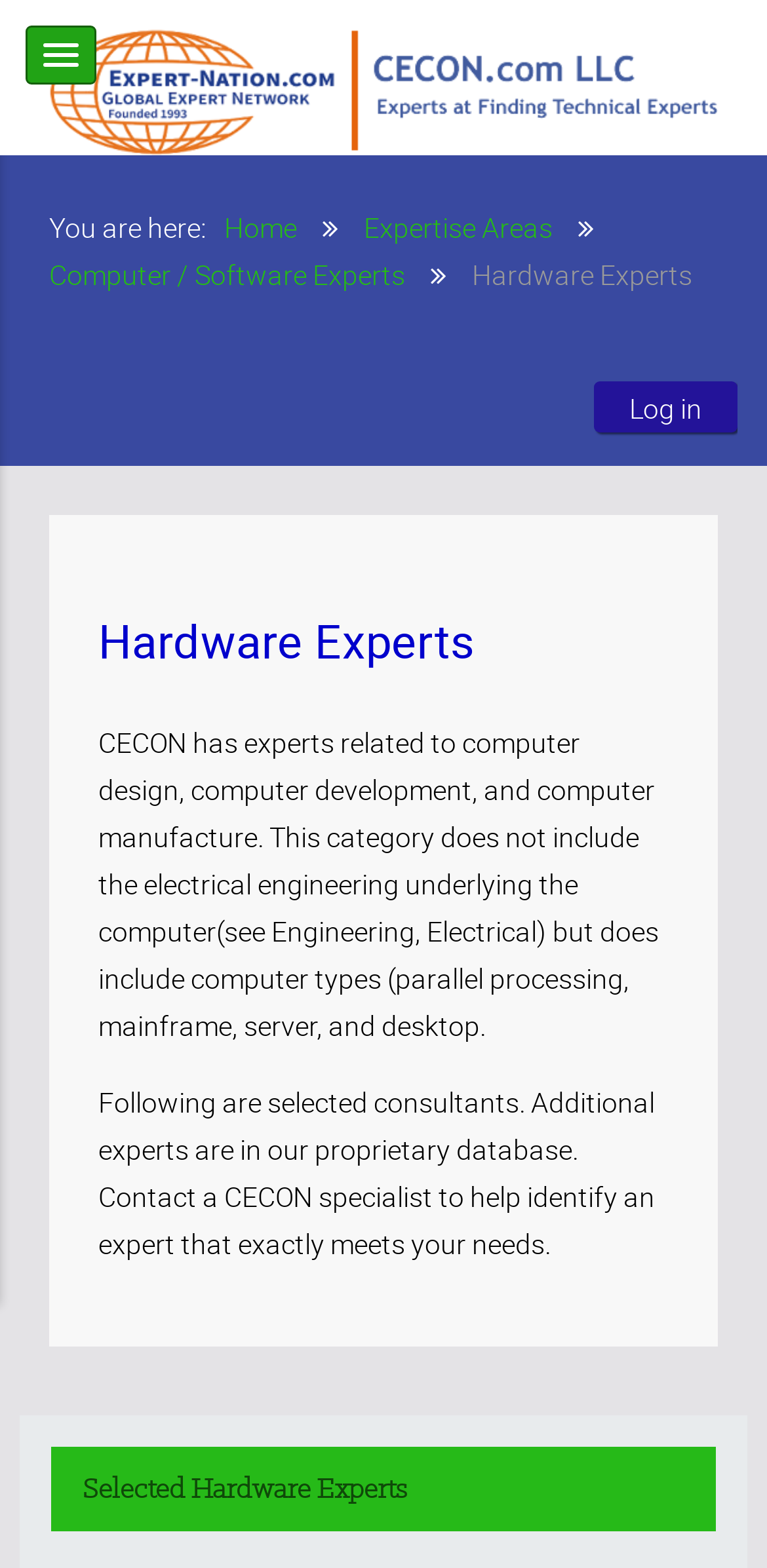How many links are in the breadcrumbs navigation?
Look at the screenshot and respond with a single word or phrase.

3